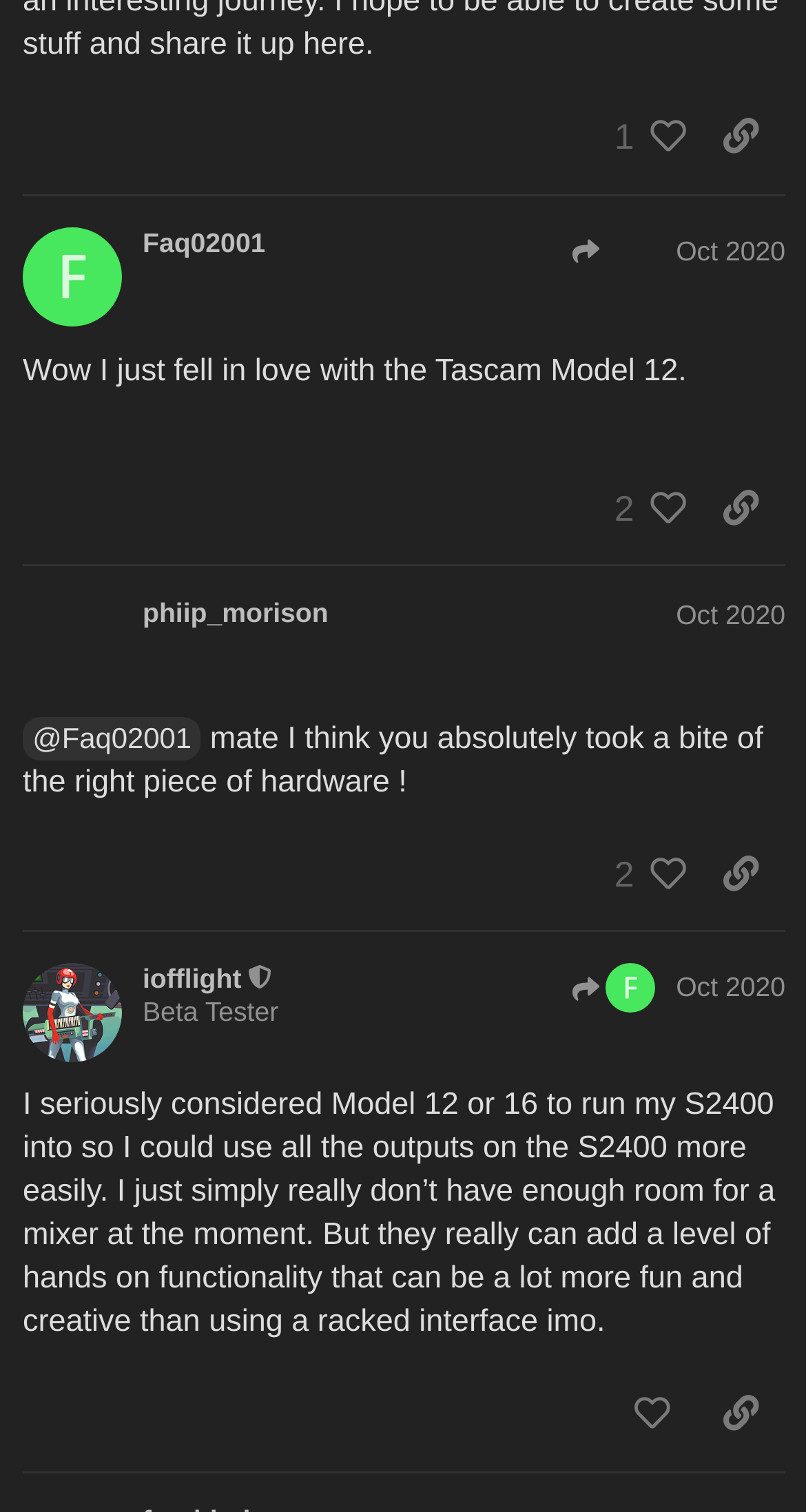What is the username of the moderator?
Give a single word or phrase answer based on the content of the image.

iofflight